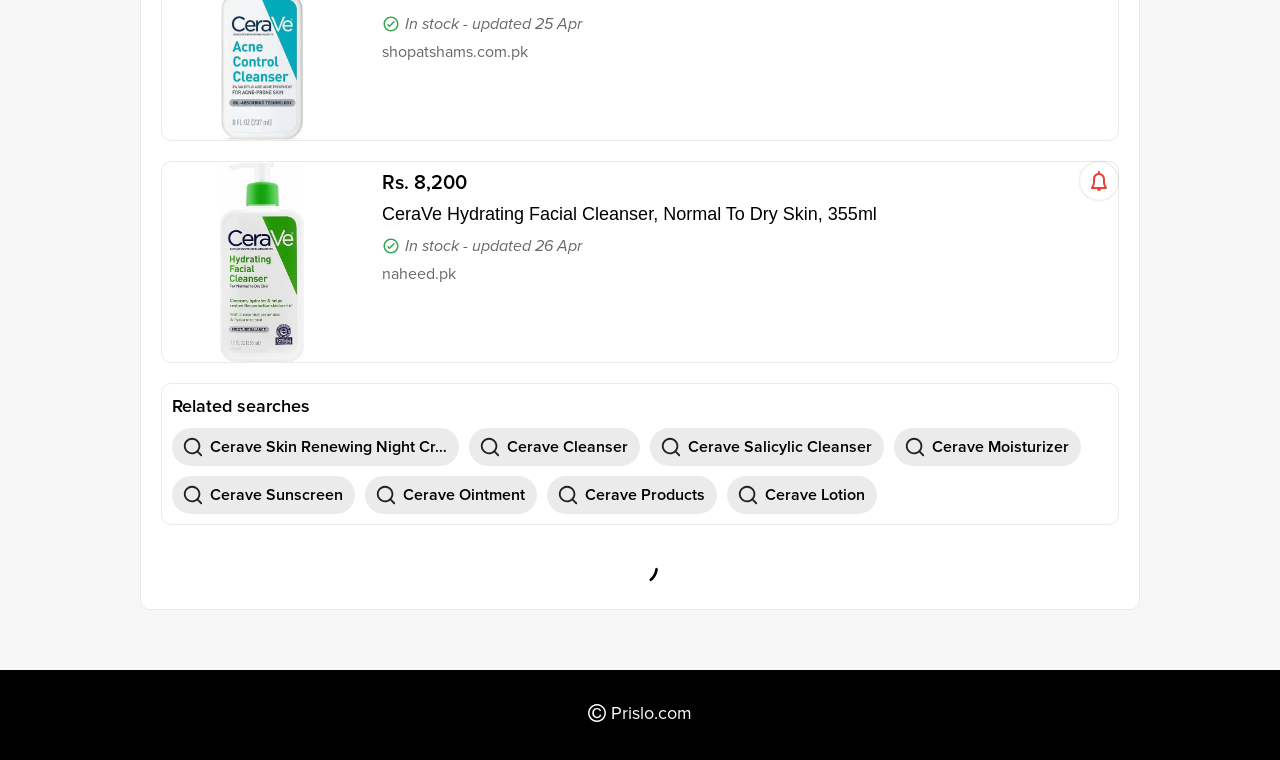Based on the image, please elaborate on the answer to the following question:
What is the status of CeraVe Hydrating Facial Cleanser?

I found the status of CeraVe Hydrating Facial Cleanser by looking at the text above the product image, which says 'In stock - updated 26 Apr'.